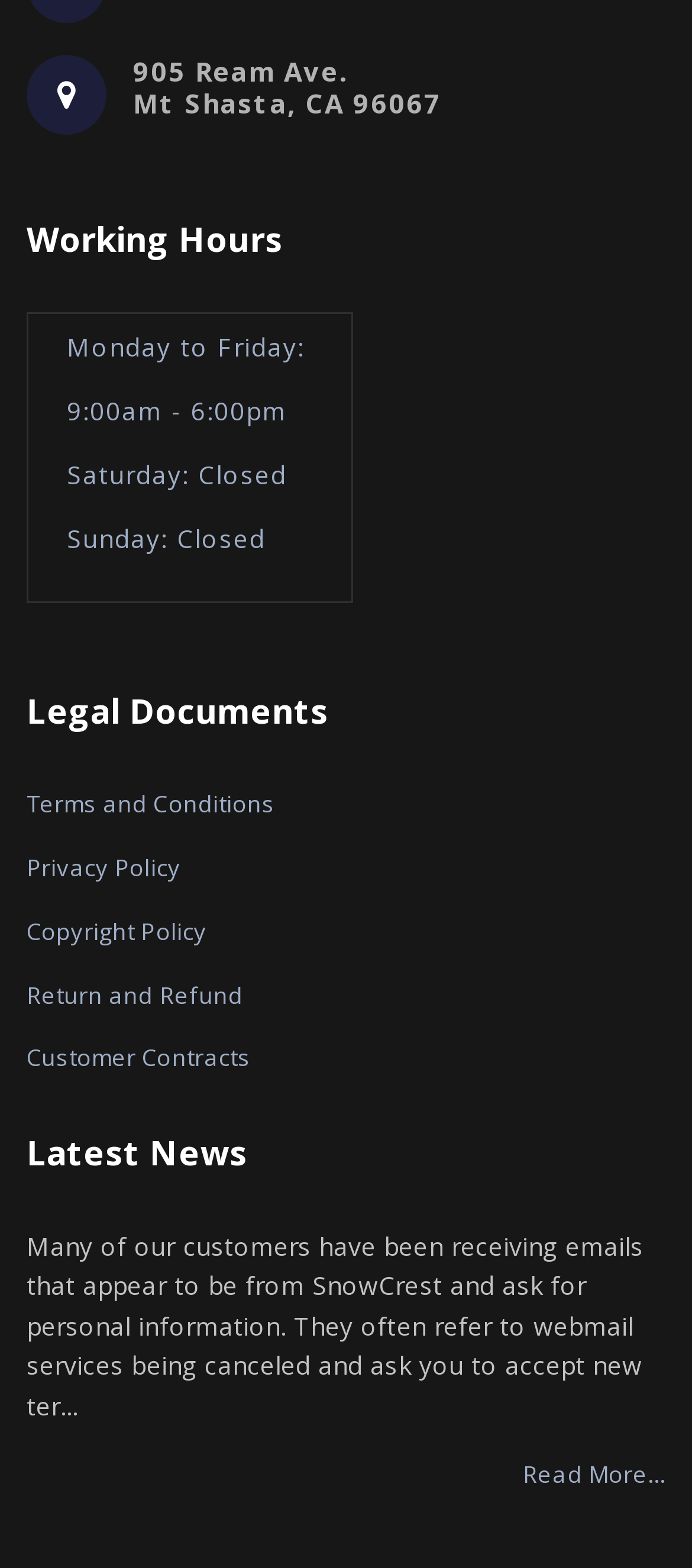What are the working hours on Monday to Friday?
Please provide a full and detailed response to the question.

The working hours can be found in the StaticText element under the 'Working Hours' heading, which reads 'Monday to Friday: 9:00am - 6:00pm'.